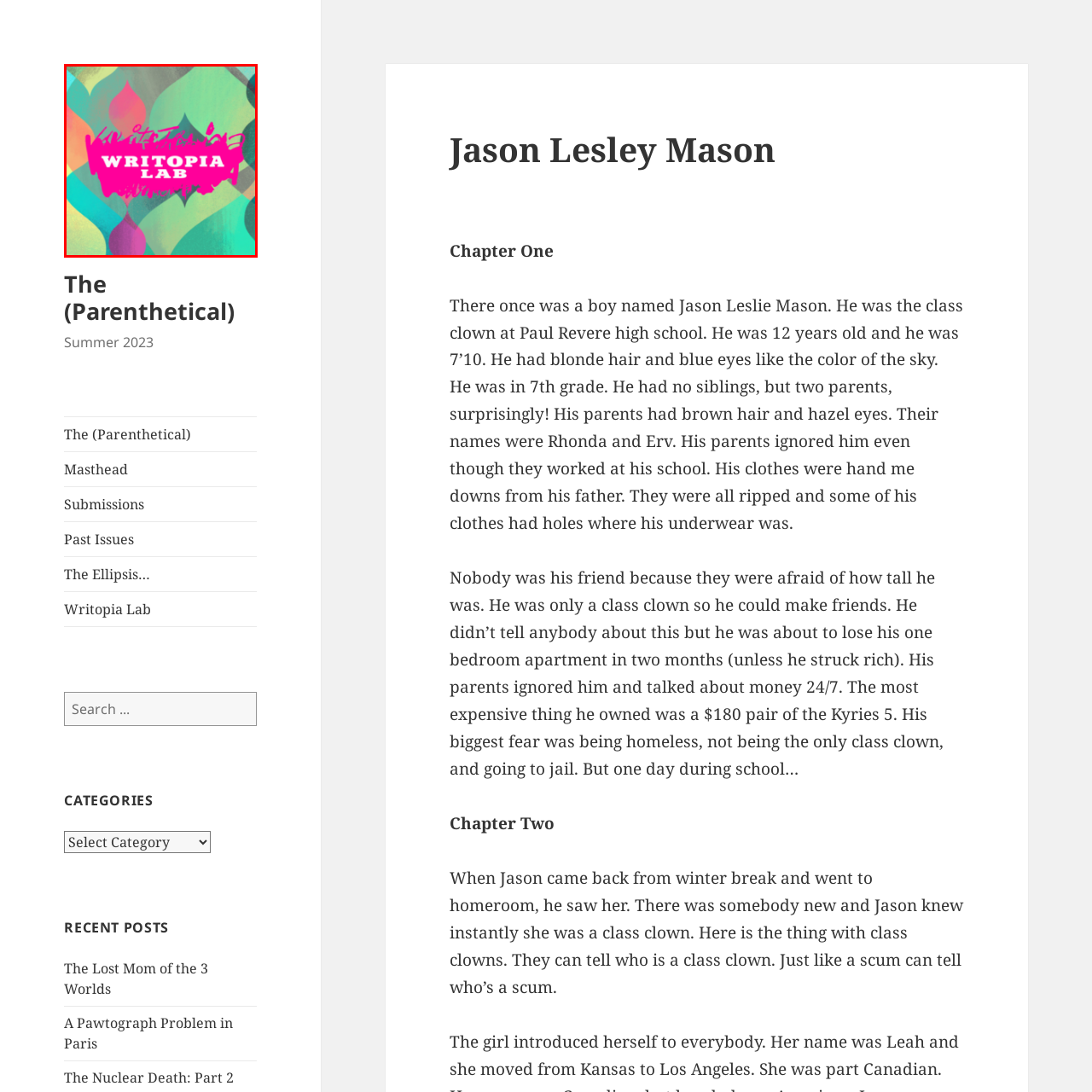What is the focus of Writopia Lab?
Review the content shown inside the red bounding box in the image and offer a detailed answer to the question, supported by the visual evidence.

The creative and artistic presentation of the logo reflects Writopia Lab's focus on fostering creativity and writing among young people, suggesting an environment that is both fun and imaginative.